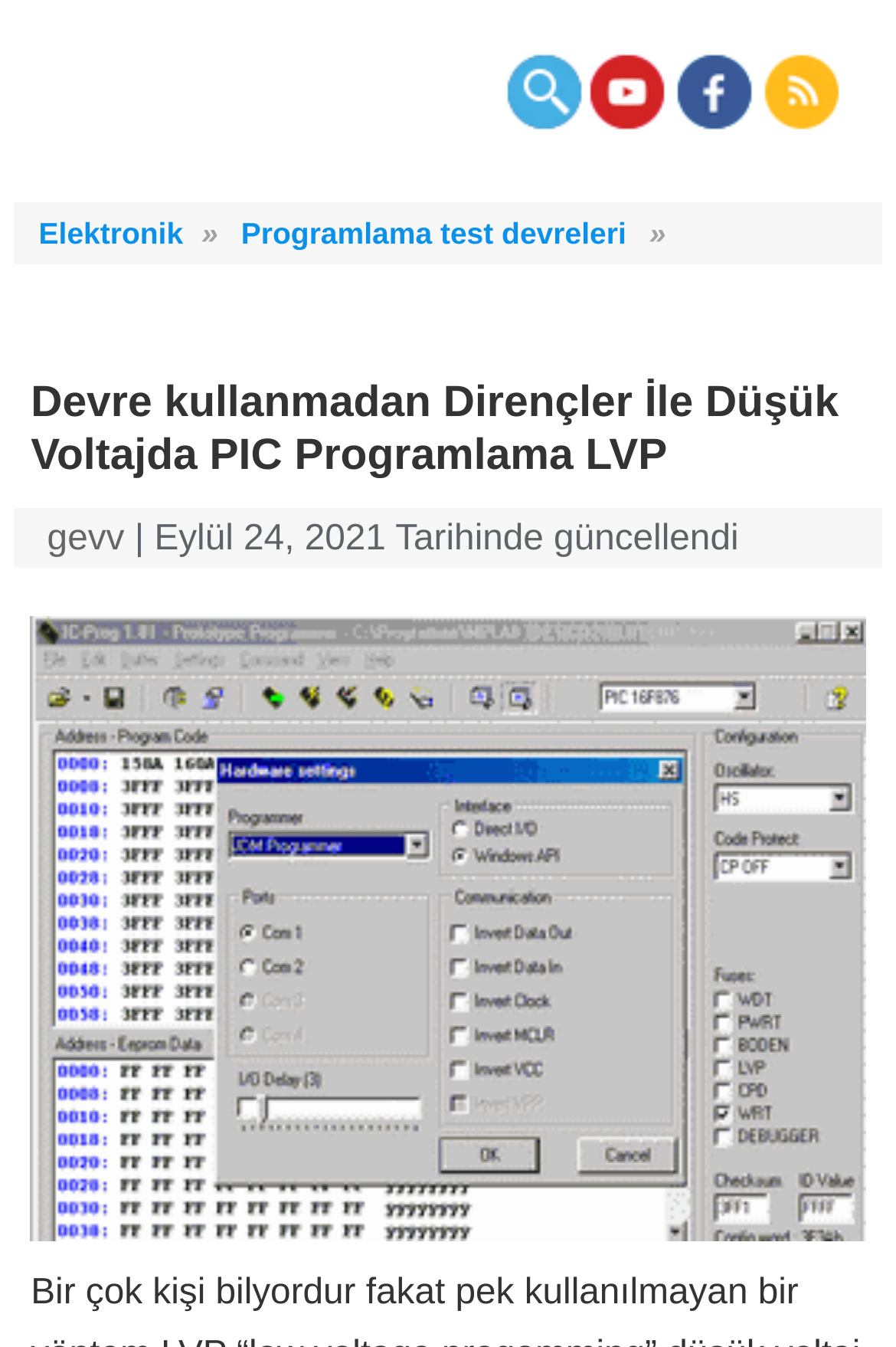Is there an image on the webpage?
From the image, respond with a single word or phrase.

Yes